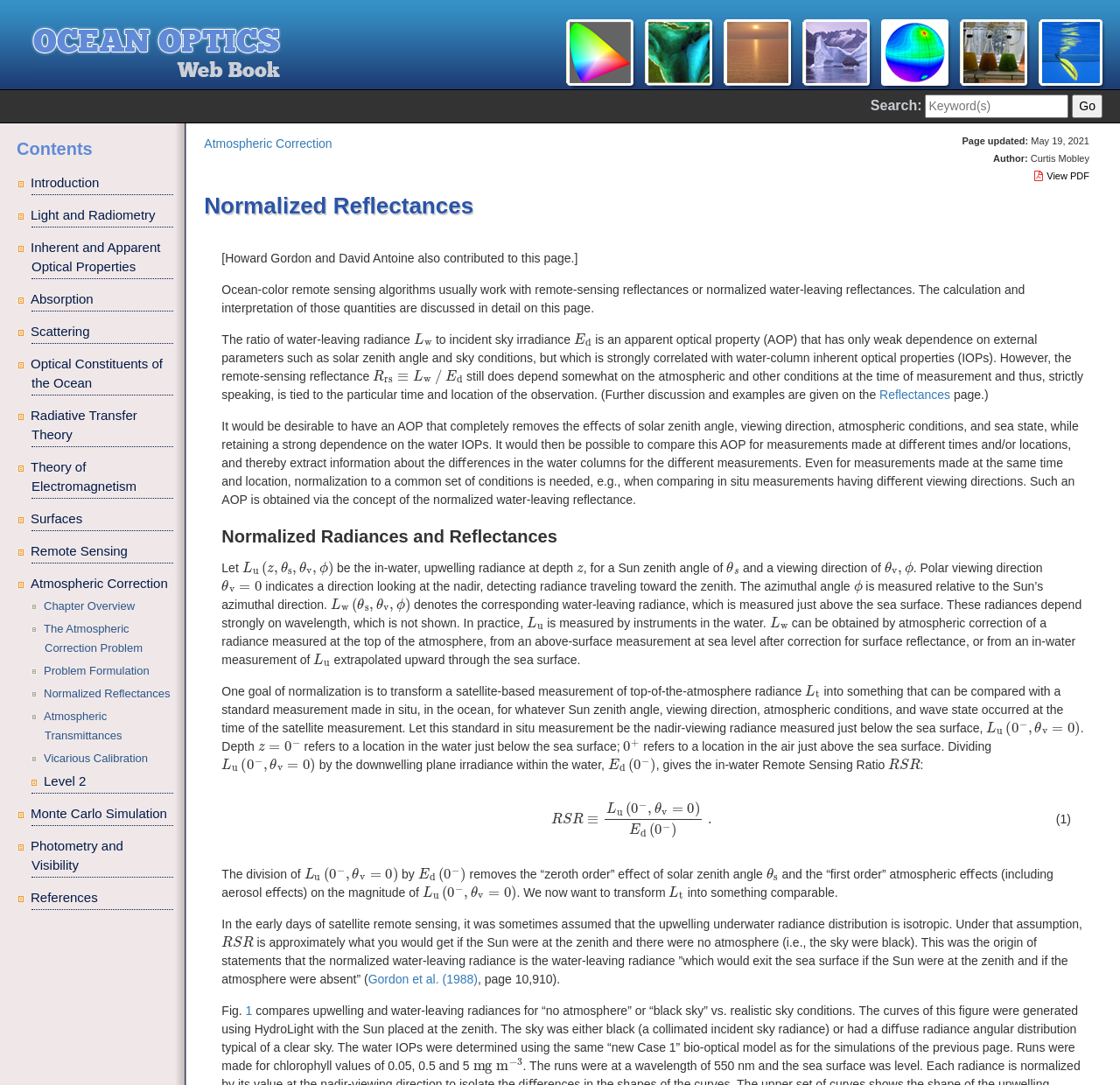What is the purpose of the search box?
Provide a detailed and well-explained answer to the question.

I inferred the purpose of the search box by looking at its location and the adjacent link element with the text 'Ocean Optics Web Book', which suggests that the search box is related to searching within the web book.